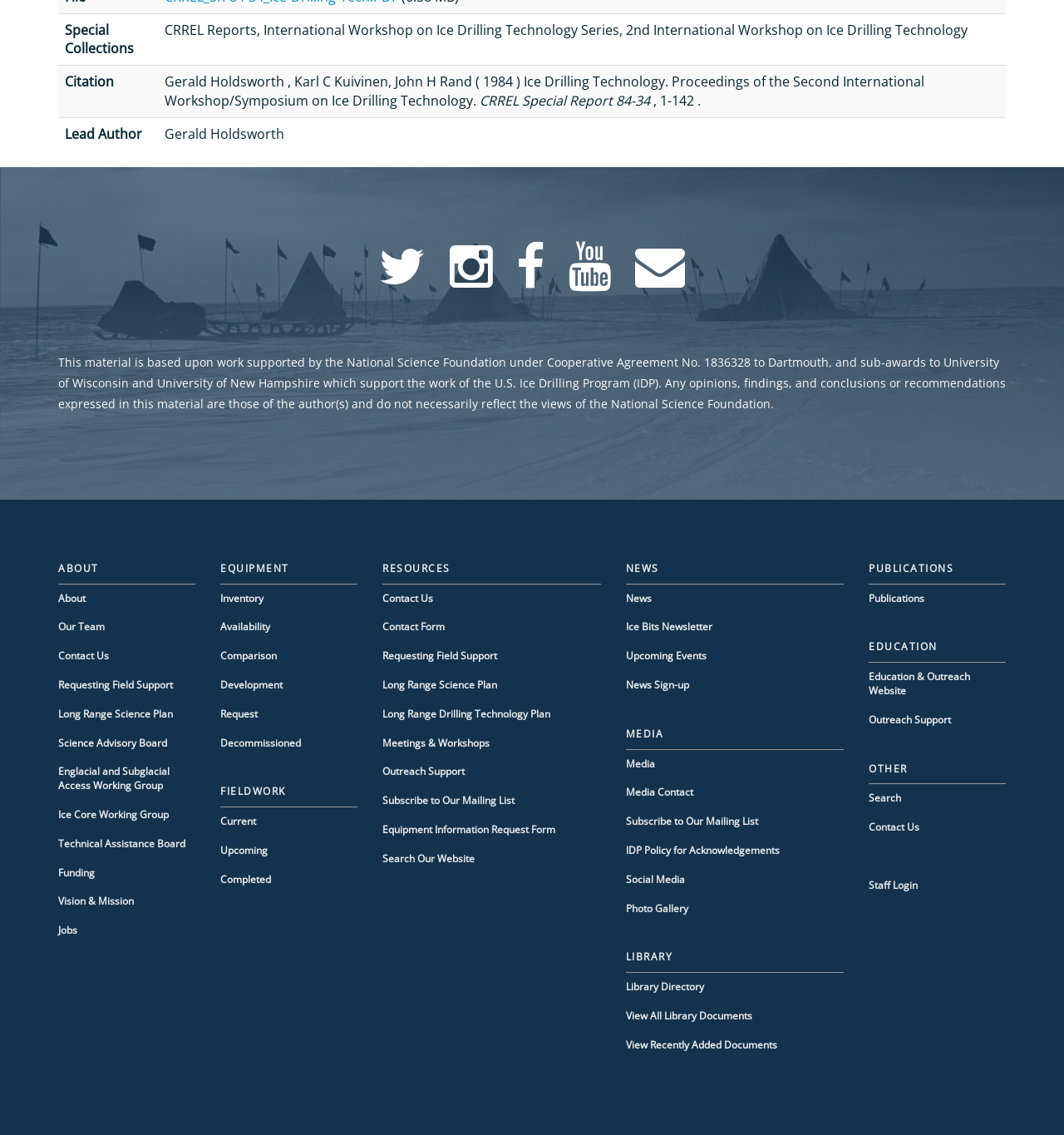What is the name of the author of the report?
From the image, provide a succinct answer in one word or a short phrase.

Gerald Holdsworth